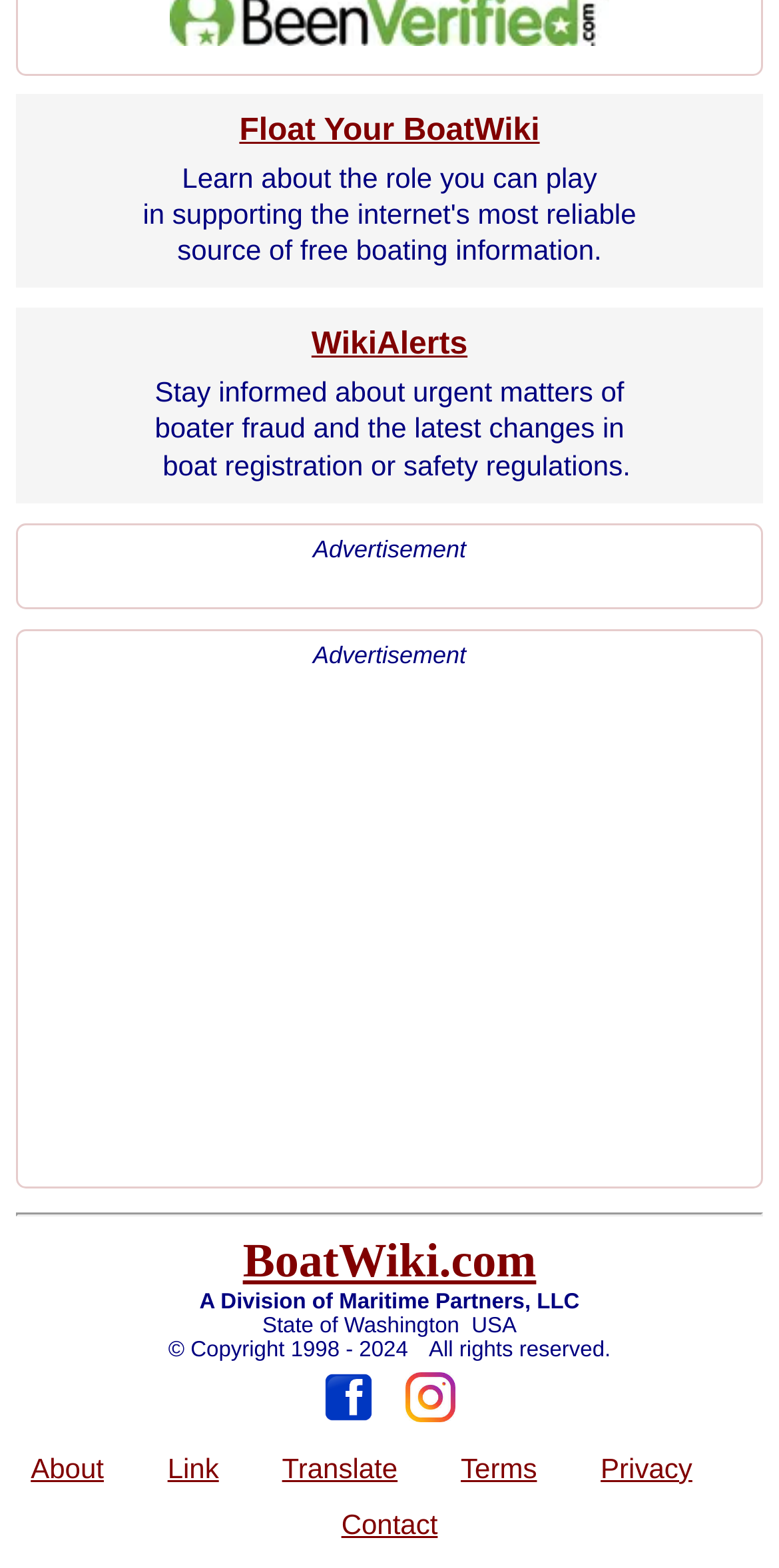Refer to the screenshot and give an in-depth answer to this question: What is the name of the wiki?

The name of the wiki is obtained from the link element with the text 'Float Your BoatWiki' at the top of the webpage, which is likely the title of the wiki.